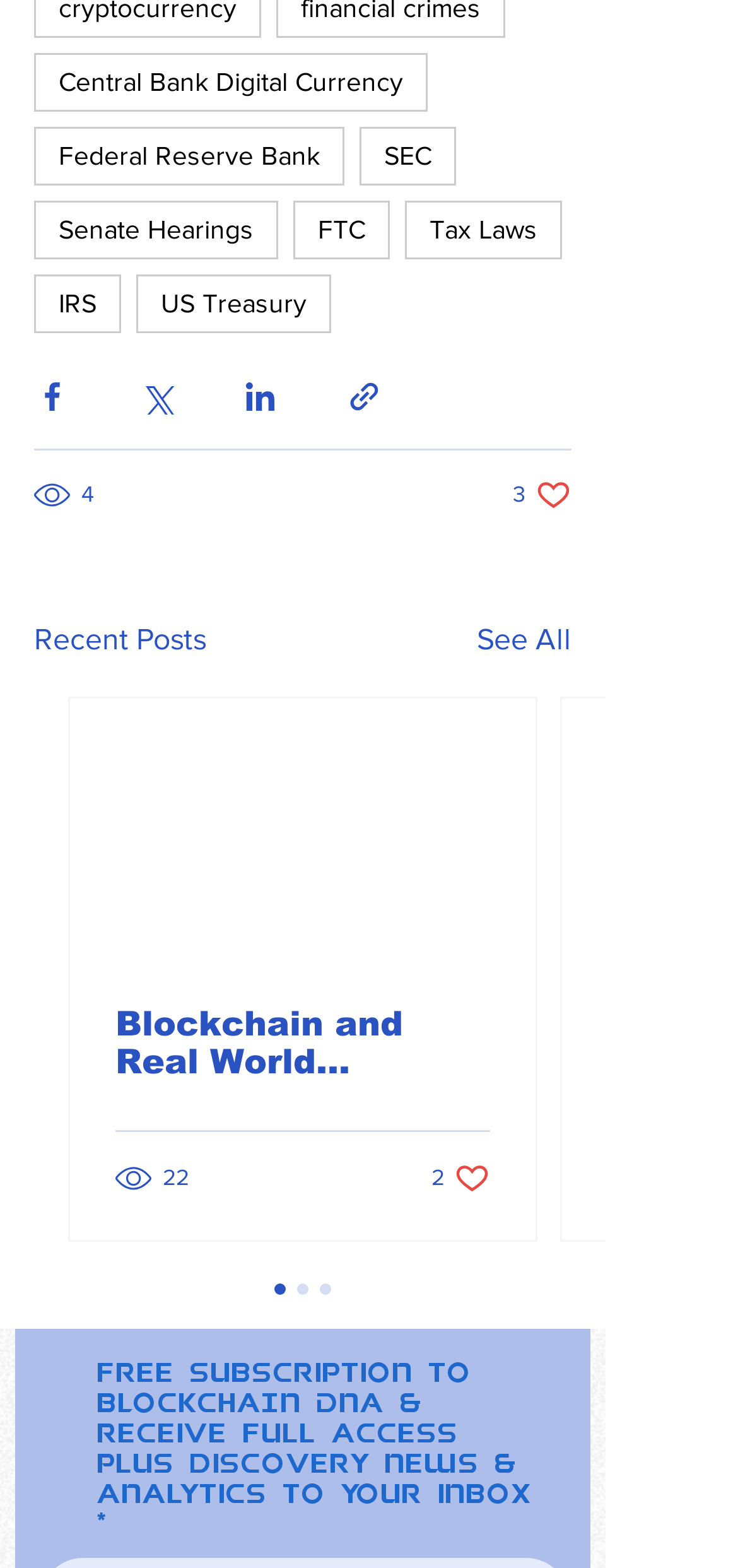What is the purpose of the buttons below the links?
Please provide a single word or phrase in response based on the screenshot.

Share via social media